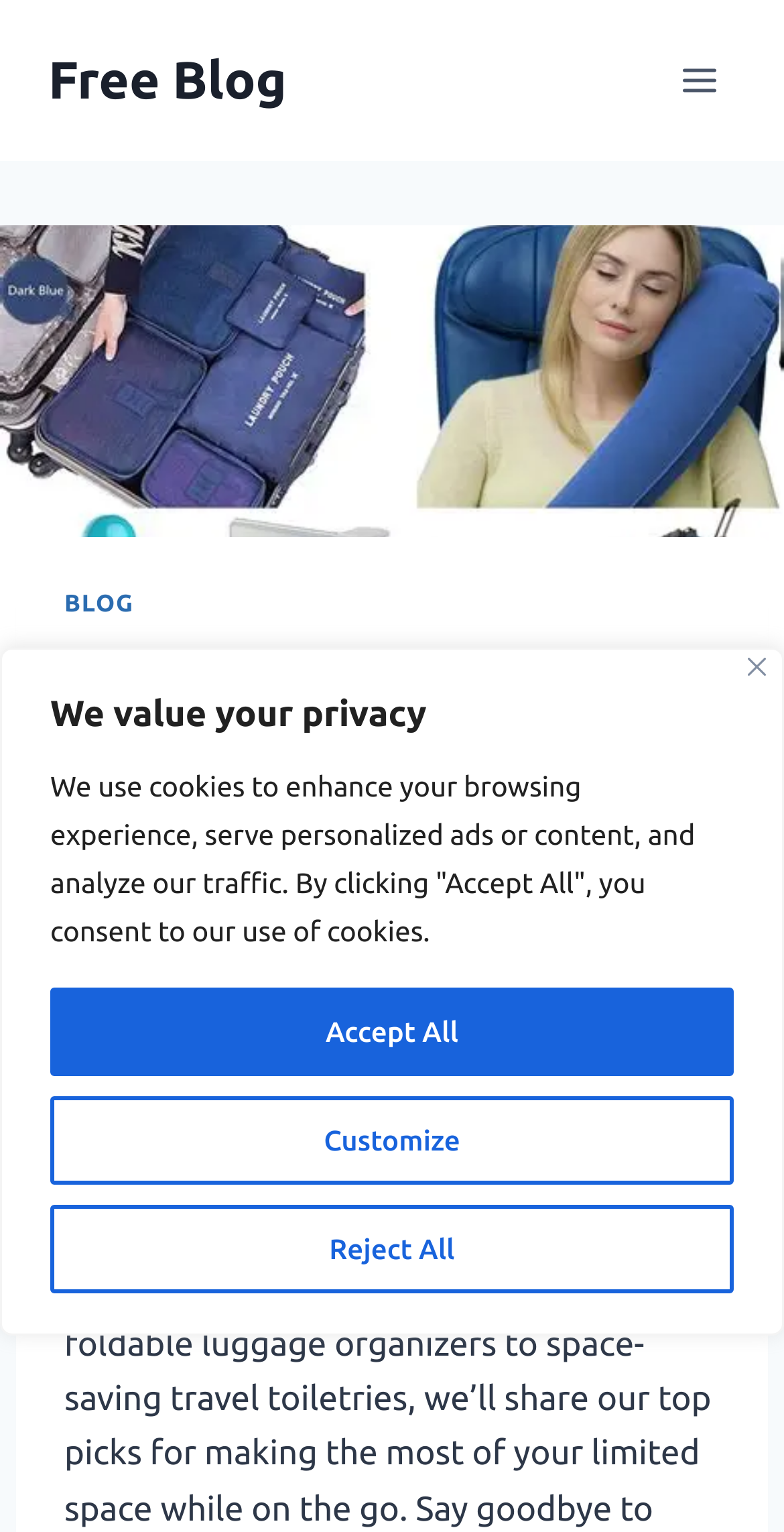Find the bounding box coordinates of the clickable region needed to perform the following instruction: "read the article". The coordinates should be provided as four float numbers between 0 and 1, i.e., [left, top, right, bottom].

[0.082, 0.415, 0.918, 0.604]